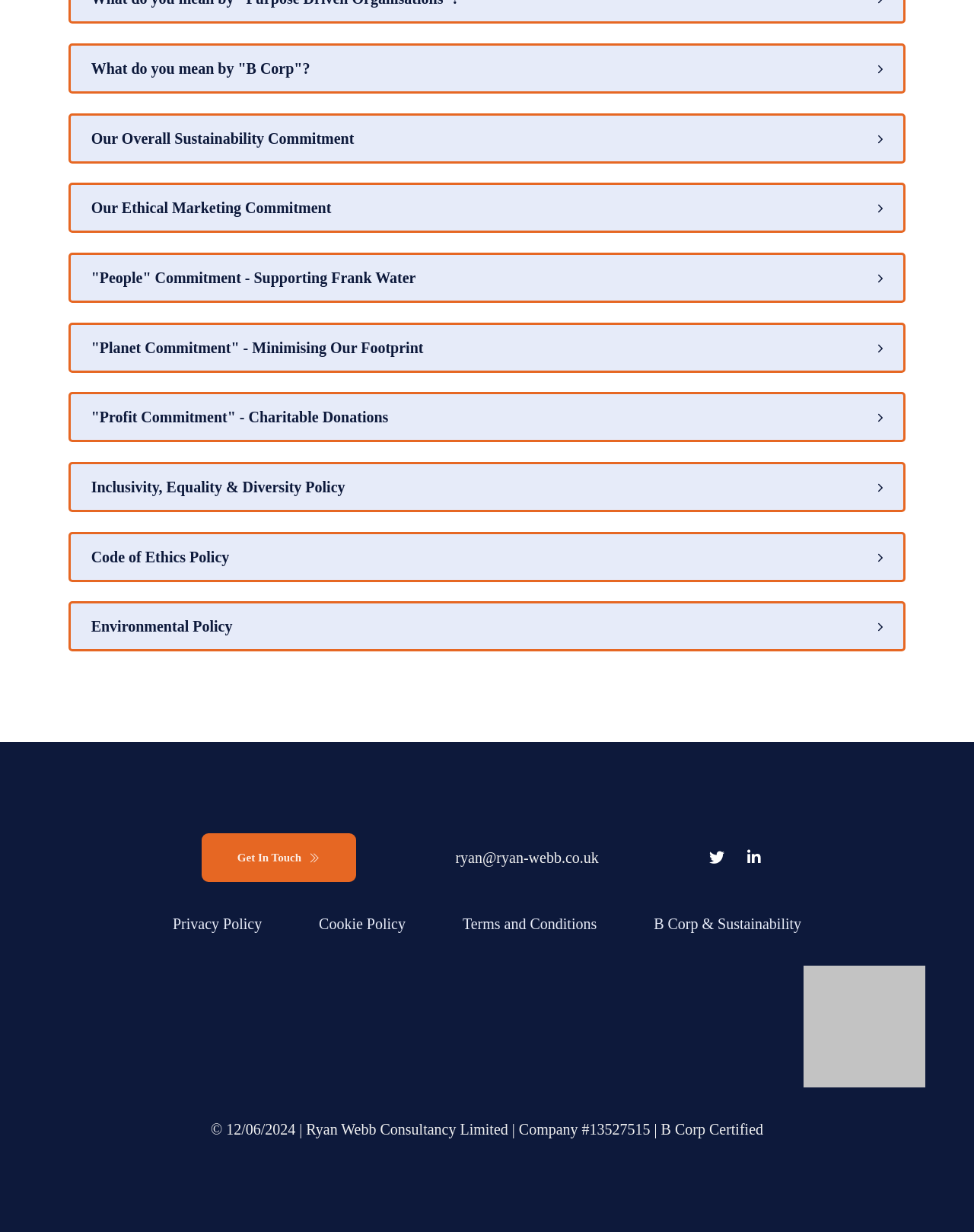Specify the bounding box coordinates of the area that needs to be clicked to achieve the following instruction: "Read the Privacy Policy".

[0.177, 0.741, 0.269, 0.759]